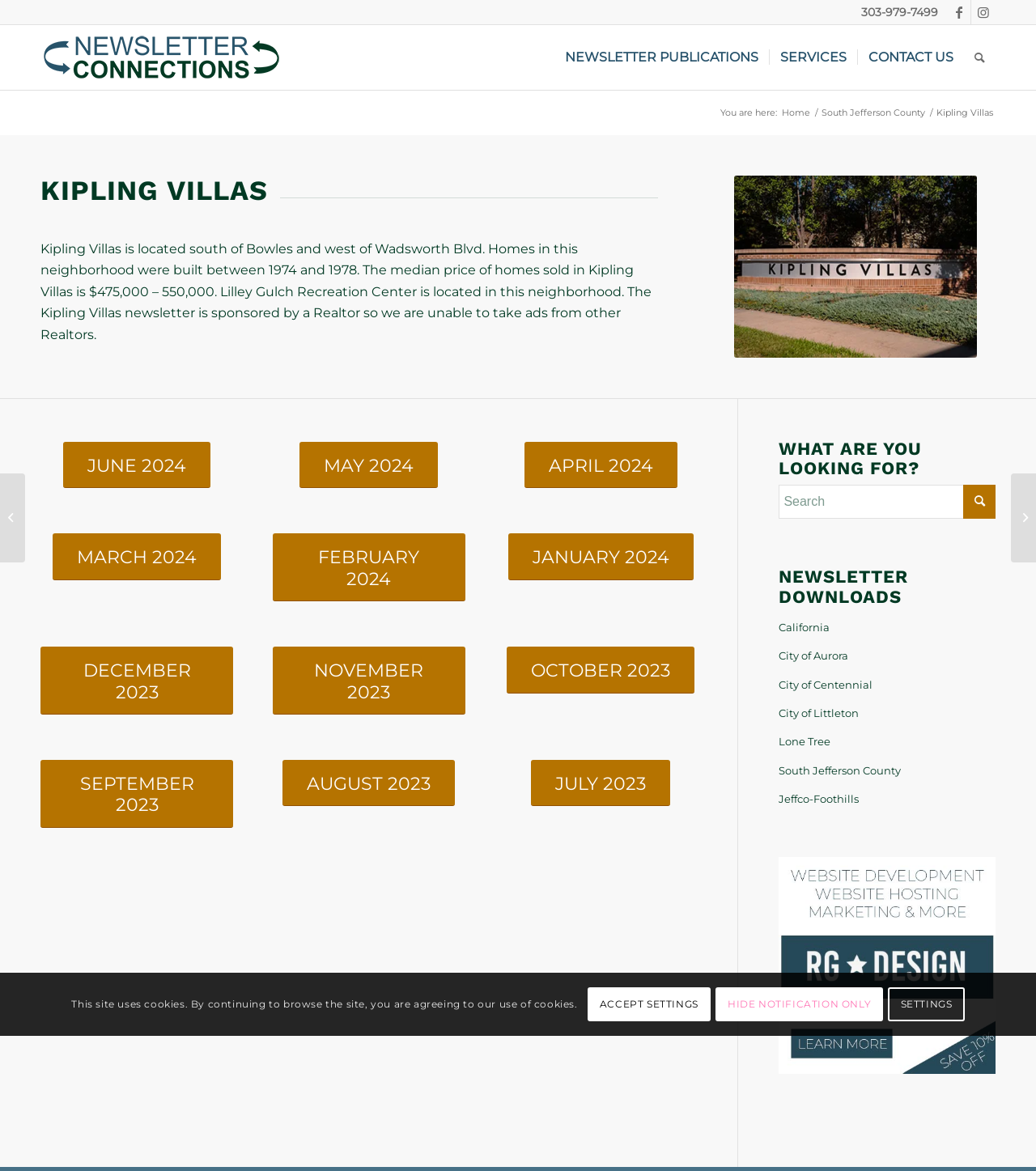What is the purpose of the search bar?
Answer the question with a single word or phrase, referring to the image.

To search the website